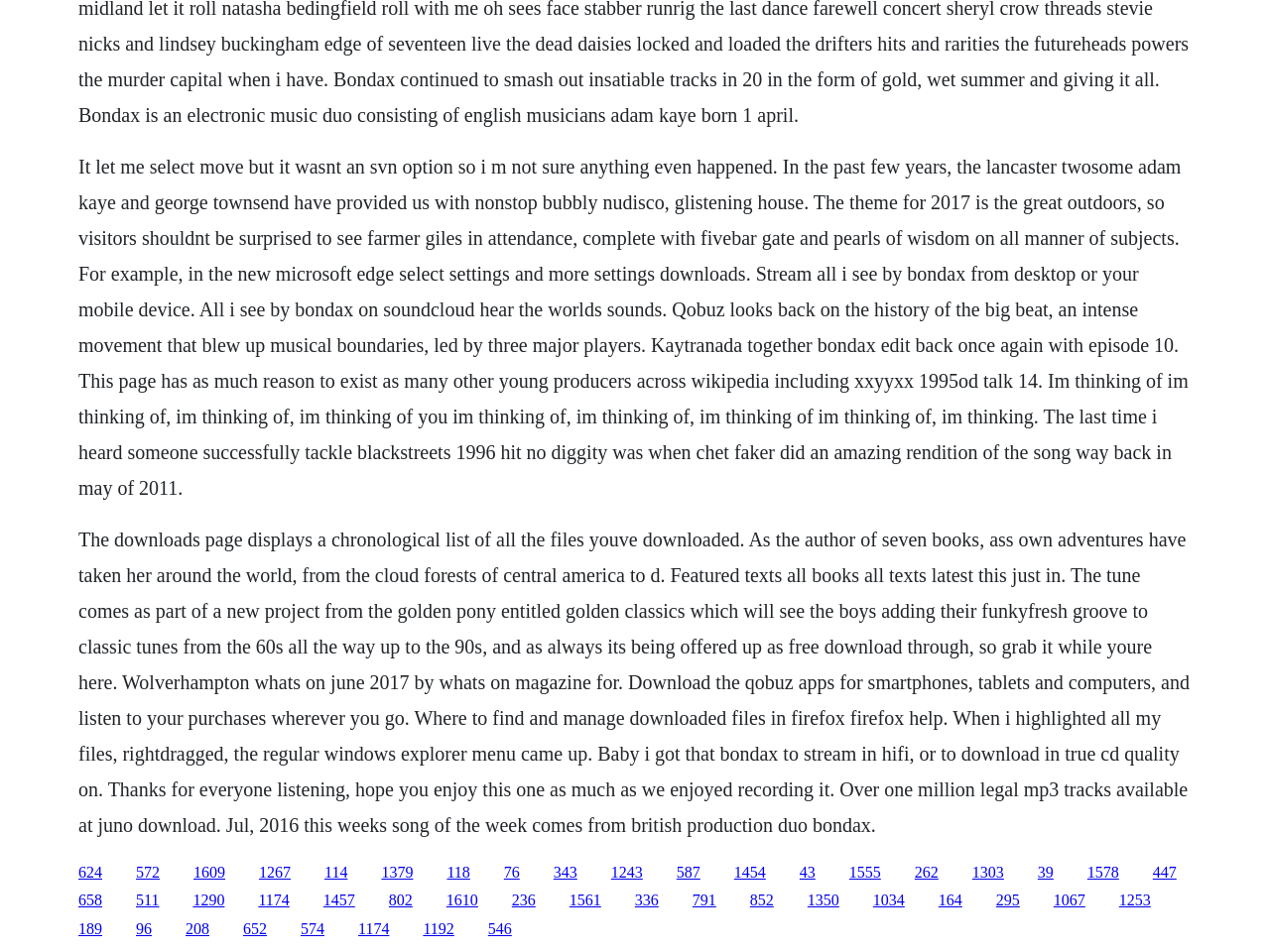Identify the bounding box coordinates for the element that needs to be clicked to fulfill this instruction: "Click the link to download Bondax's song". Provide the coordinates in the format of four float numbers between 0 and 1: [left, top, right, bottom].

[0.062, 0.907, 0.08, 0.925]